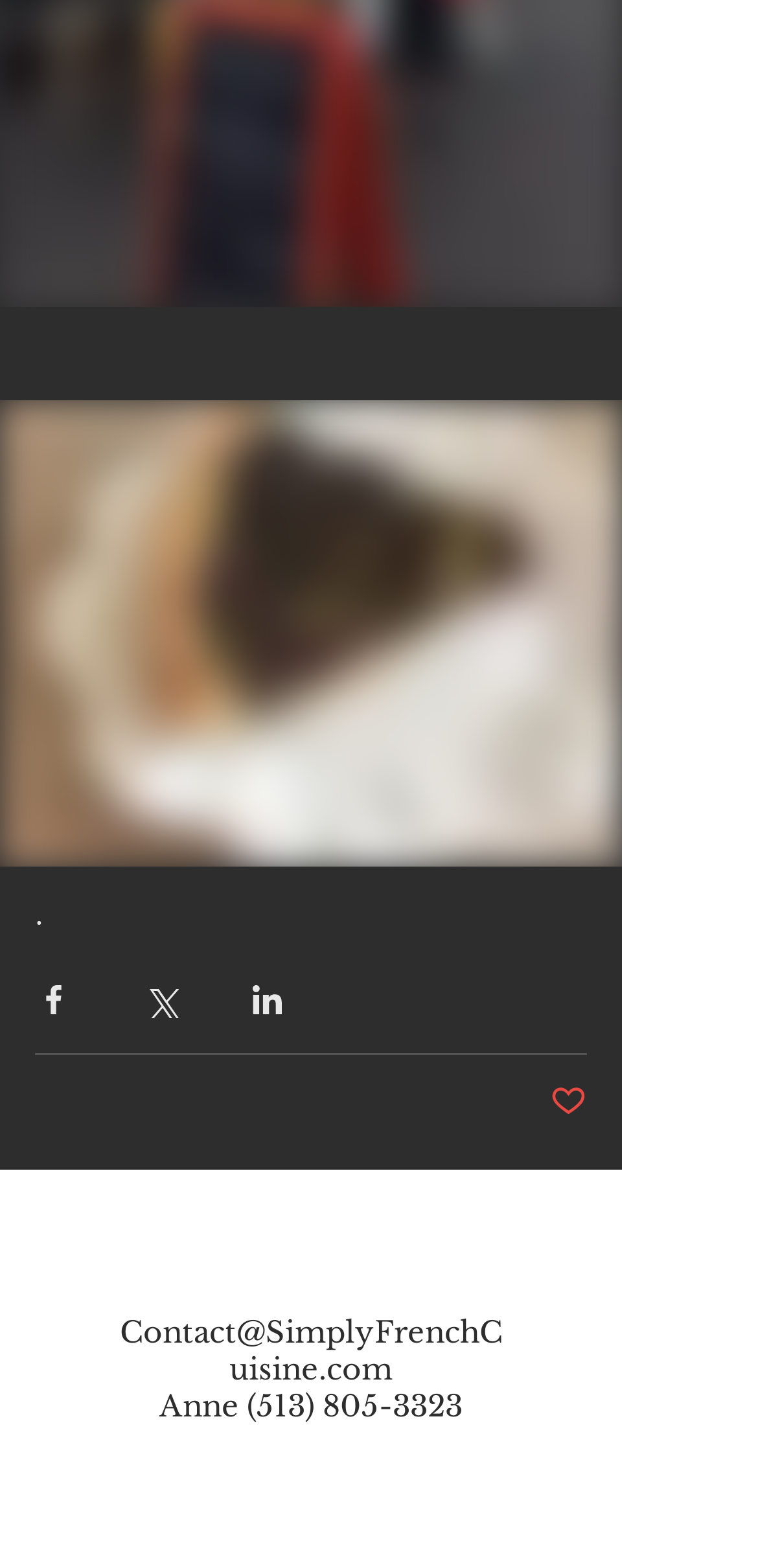What social media platforms can be used to share?
Provide a concise answer using a single word or phrase based on the image.

Facebook, Twitter, LinkedIn